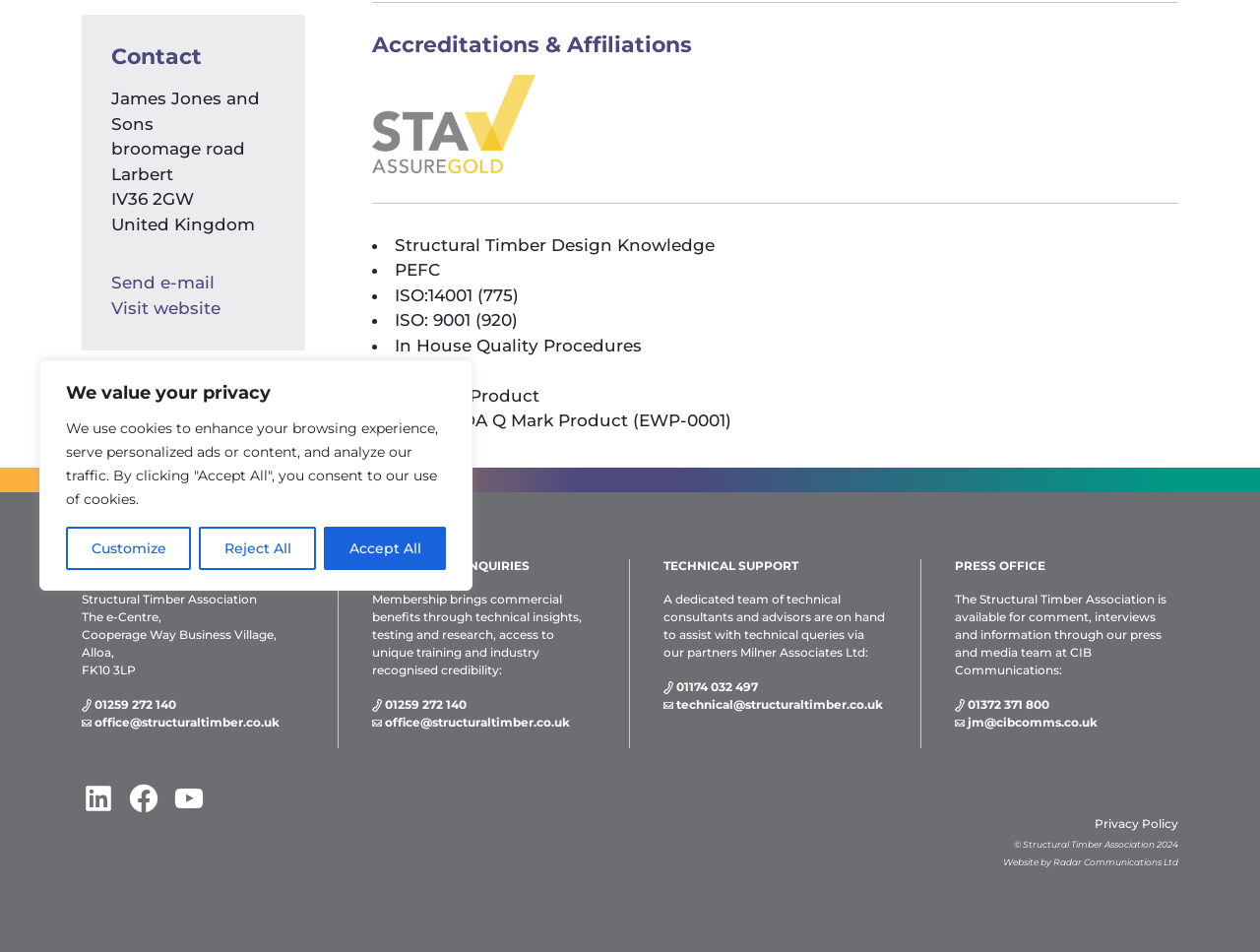Extract the bounding box coordinates for the described element: "Visit website". The coordinates should be represented as four float numbers between 0 and 1: [left, top, right, bottom].

[0.088, 0.311, 0.219, 0.338]